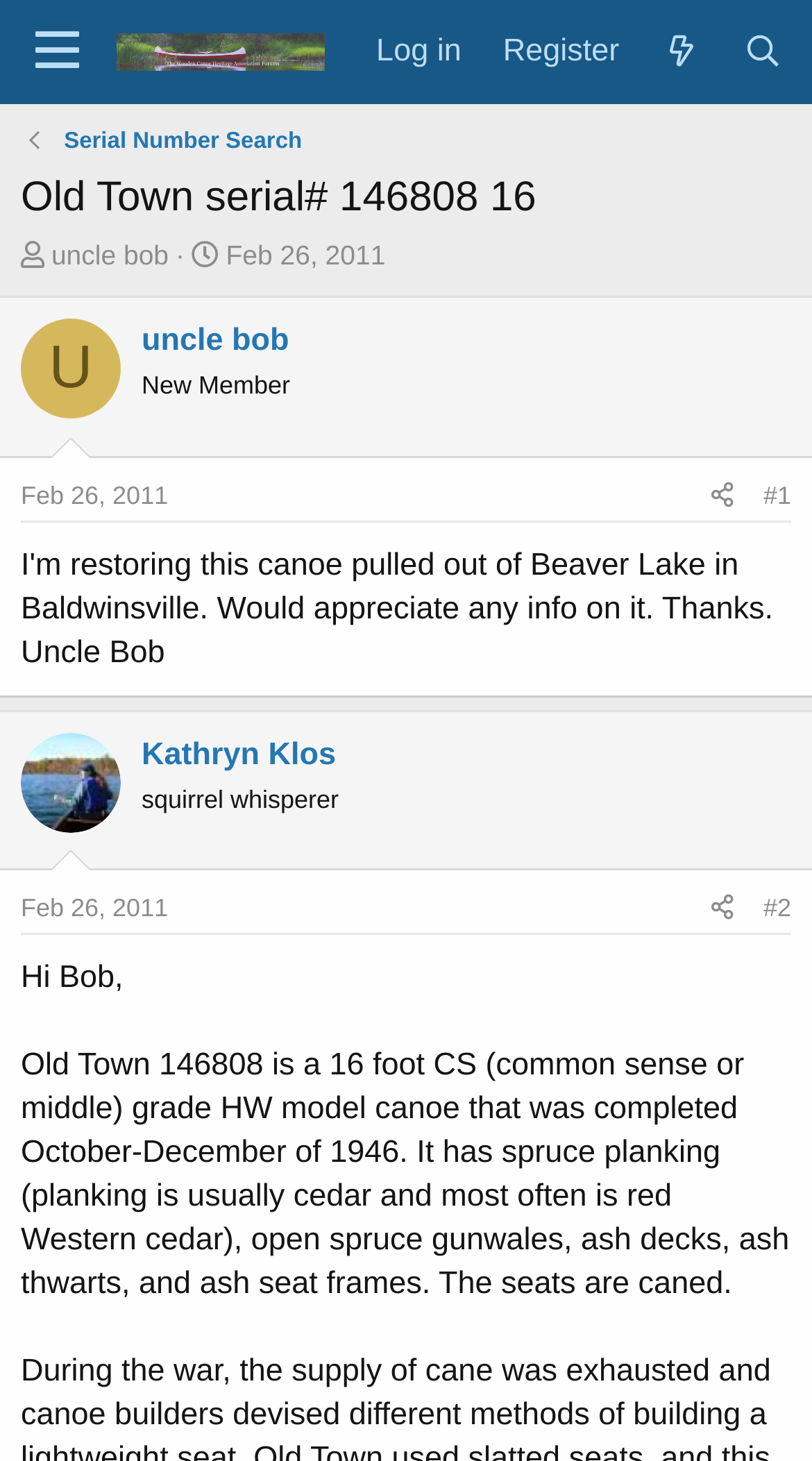Identify the bounding box of the HTML element described as: "Feb 26, 2011".

[0.026, 0.612, 0.207, 0.631]